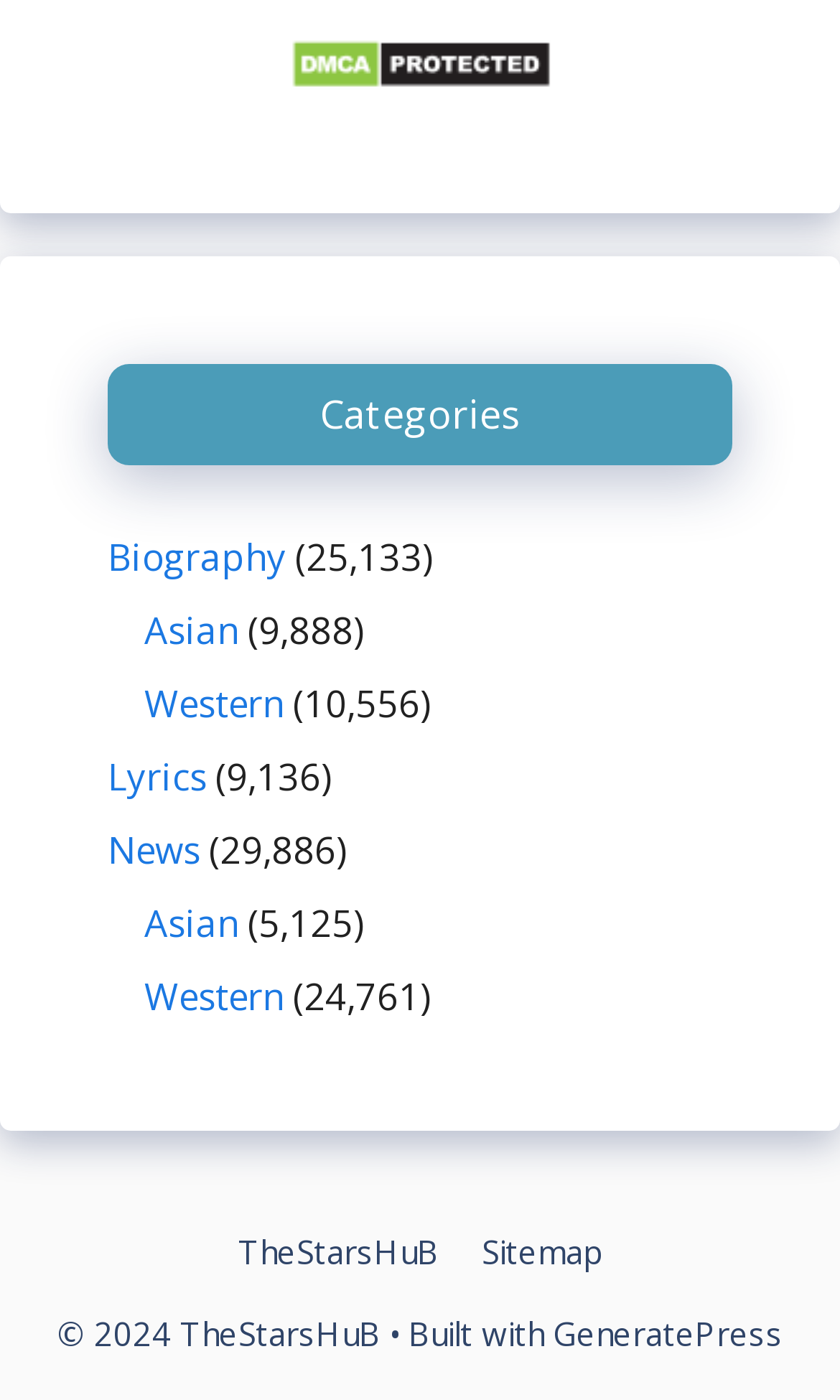What is the name of the website?
Ensure your answer is thorough and detailed.

I found the website name 'TheStarsHuB' in the complementary element at the bottom of the page, which also contains a link to 'Sitemap'.